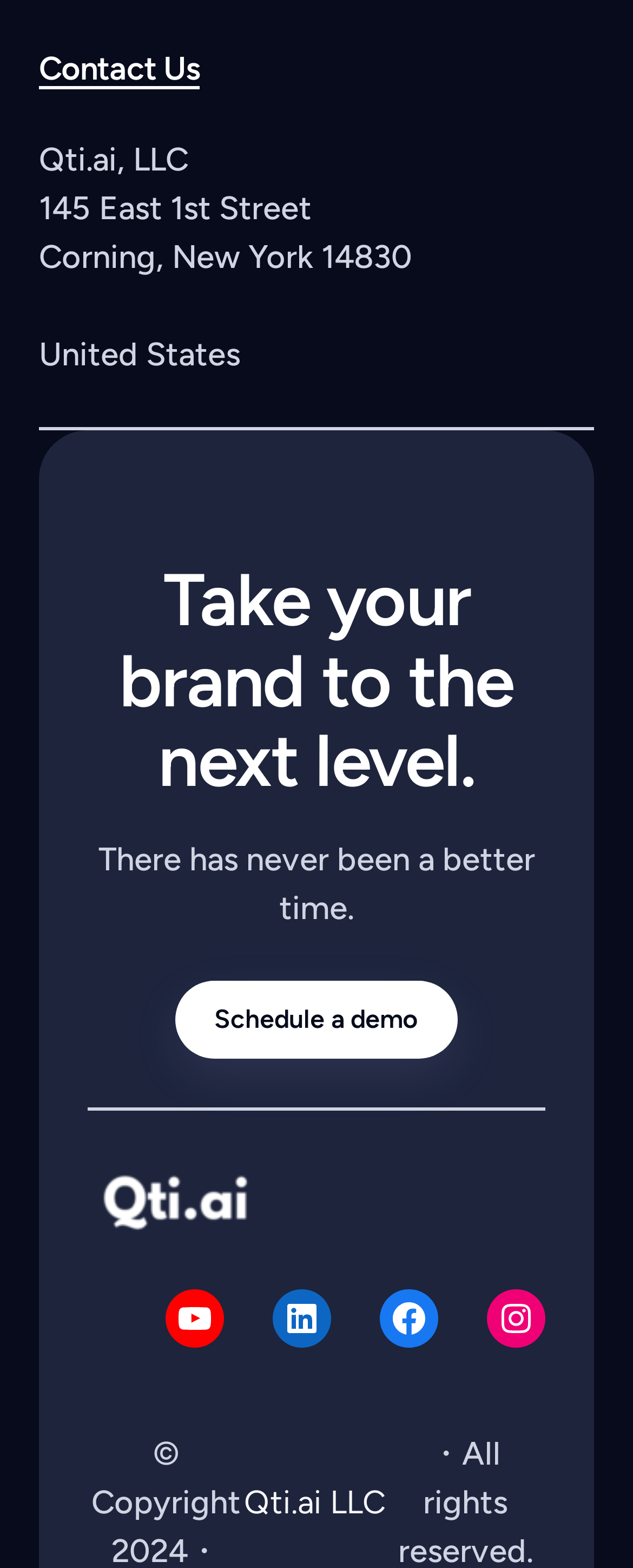What is the purpose of the 'Schedule a demo' link?
Using the picture, provide a one-word or short phrase answer.

To take brand to the next level